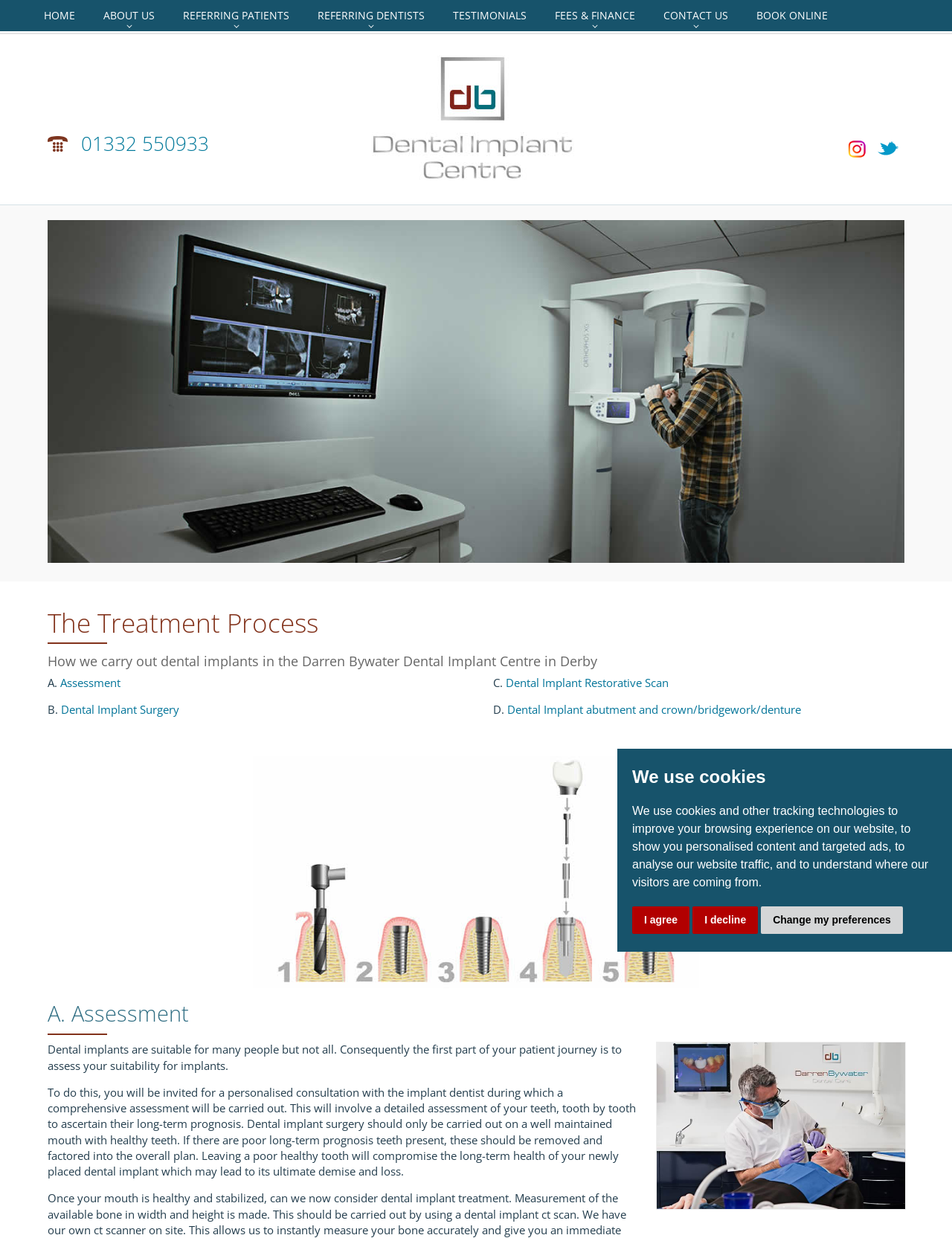What is the first step in the dental implant treatment process?
Use the information from the screenshot to give a comprehensive response to the question.

I found the answer by looking at the section of the webpage that describes the treatment process. The first step is labeled as 'A. Assessment', which is followed by a detailed description of what this step entails.